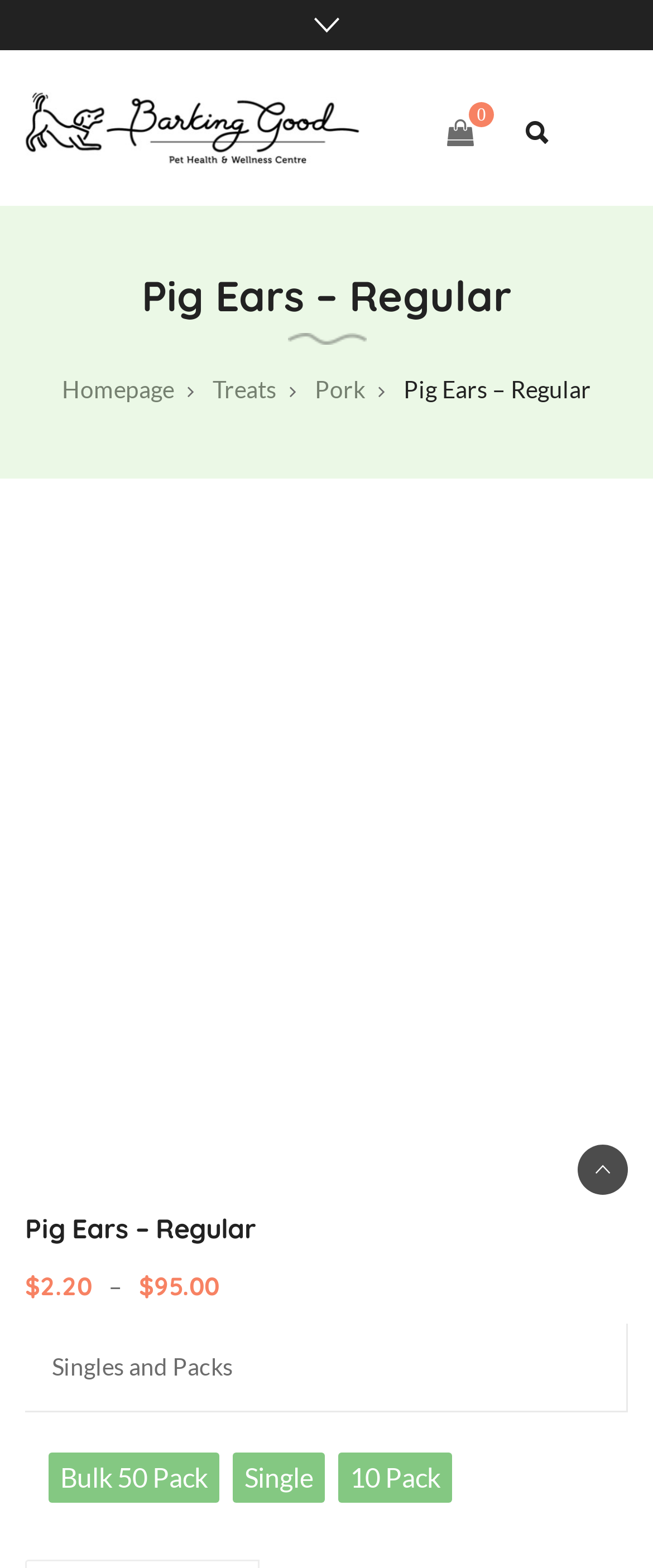Find the primary header on the webpage and provide its text.

Pig Ears – Regular